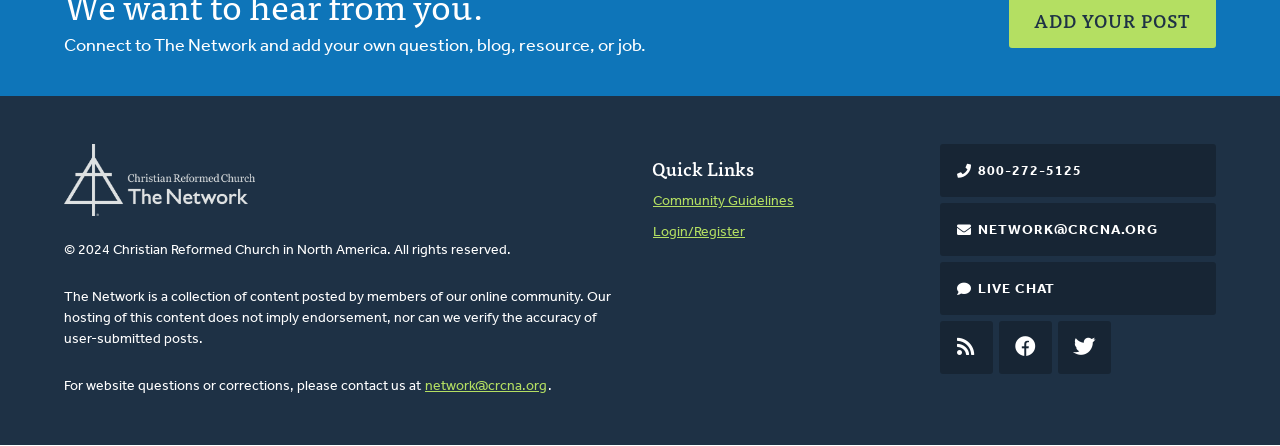How can website questions or corrections be reported?
Kindly answer the question with as much detail as you can.

According to the footer section of the webpage, website questions or corrections can be reported by contacting 'network@crcna.org'. This contact information is provided along with a statement that says 'For website questions or corrections, please contact us at'.